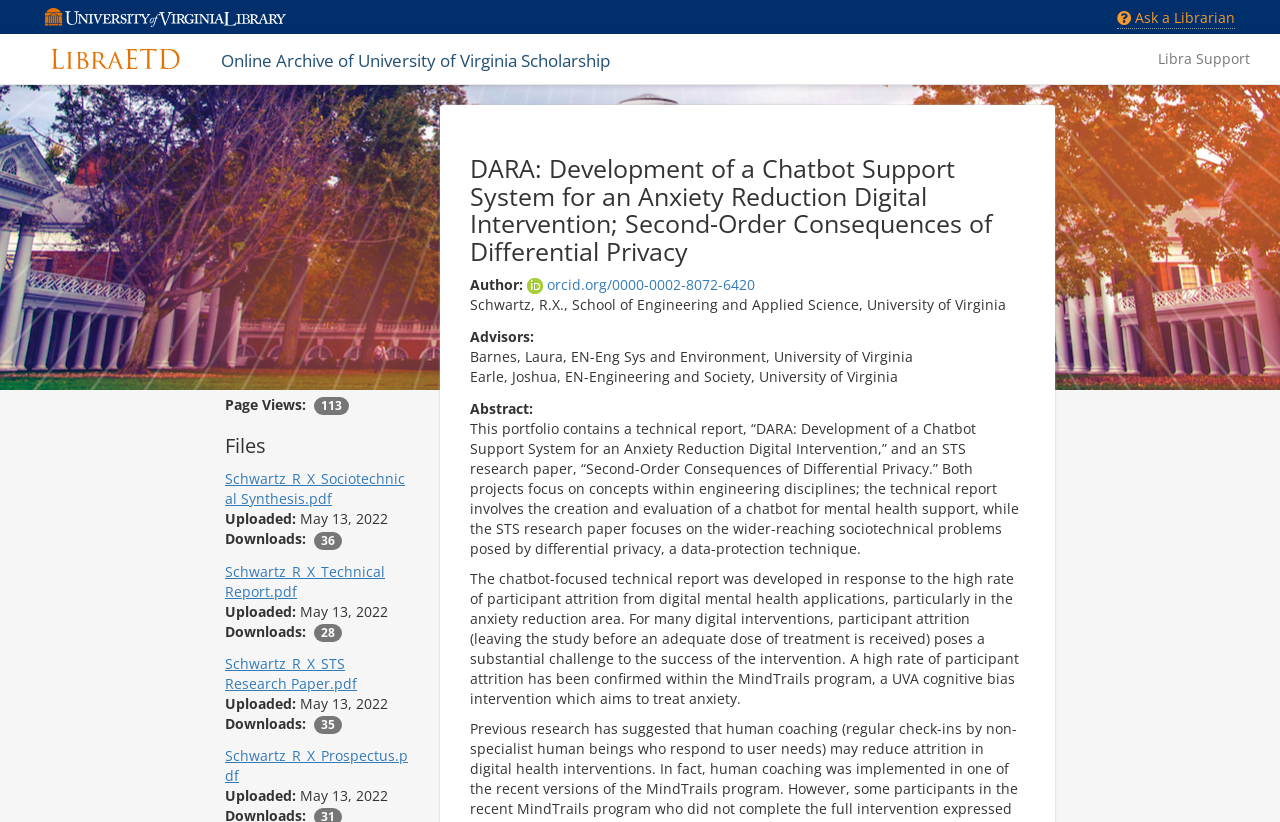Can you determine the bounding box coordinates of the area that needs to be clicked to fulfill the following instruction: "View University of Virginia Library"?

[0.035, 0.01, 0.223, 0.03]